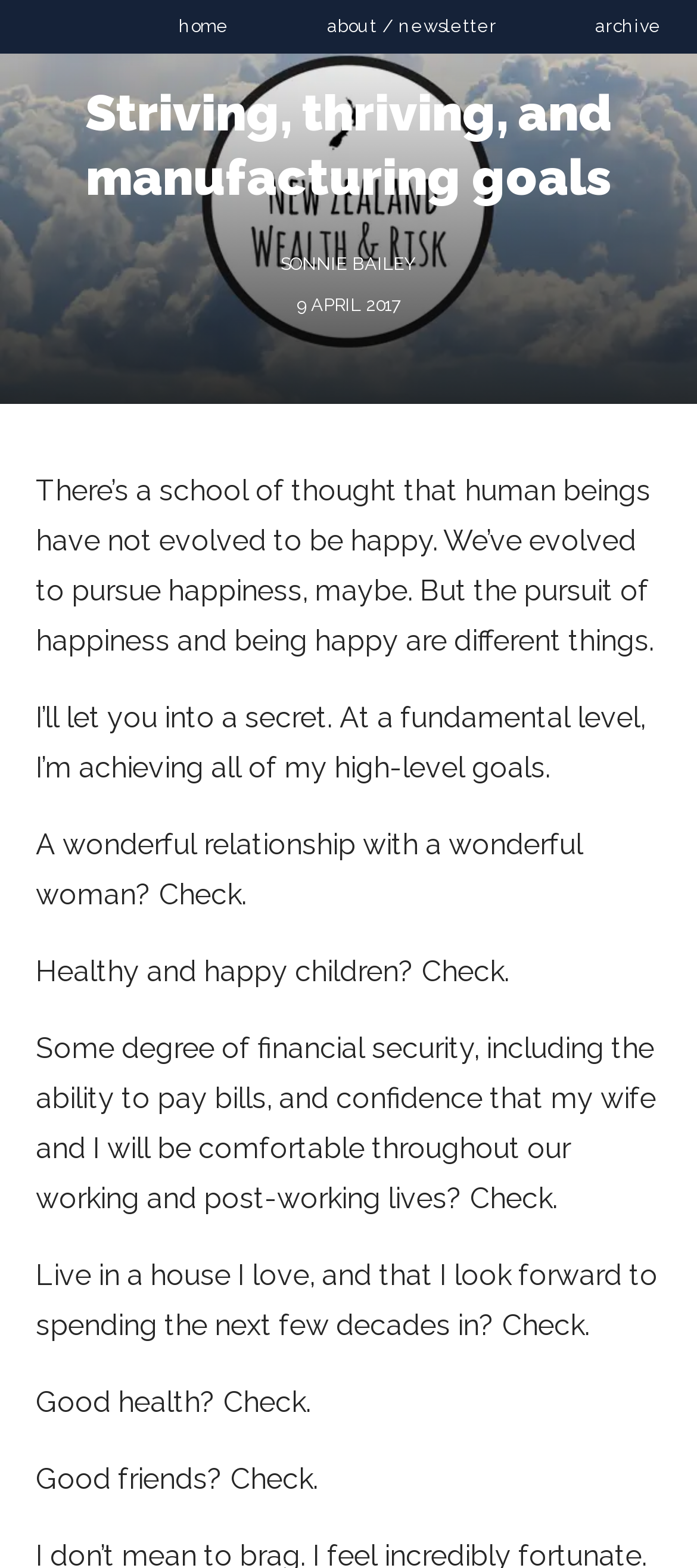Refer to the element description About / newsletter and identify the corresponding bounding box in the screenshot. Format the coordinates as (top-left x, top-left y, bottom-right x, bottom-right y) with values in the range of 0 to 1.

[0.469, 0.006, 0.713, 0.028]